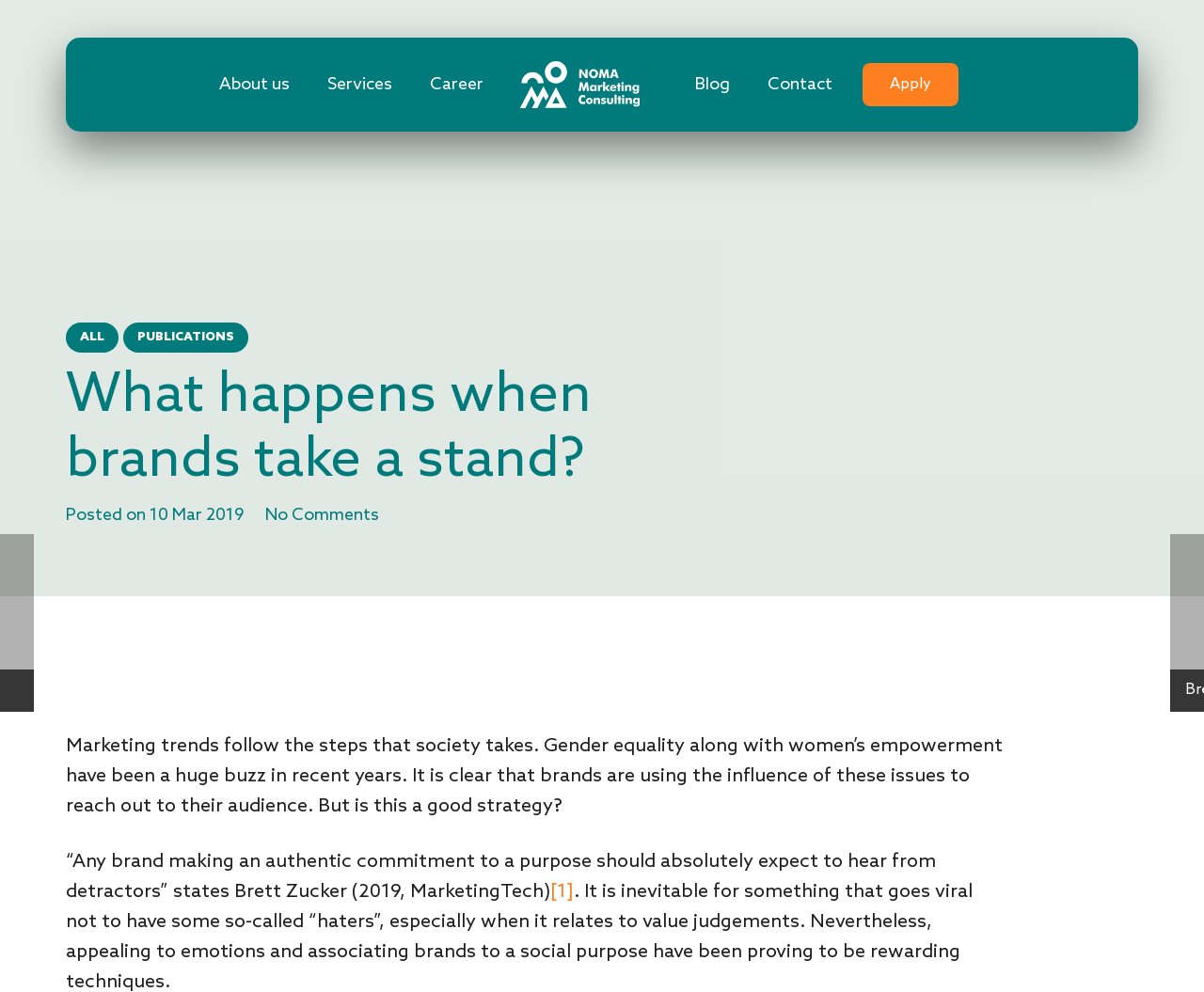Using the webpage screenshot and the element description About us, determine the bounding box coordinates. Specify the coordinates in the format (top-left x, top-left y, bottom-right x, bottom-right y) with values ranging from 0 to 1.

[0.167, 0.038, 0.257, 0.133]